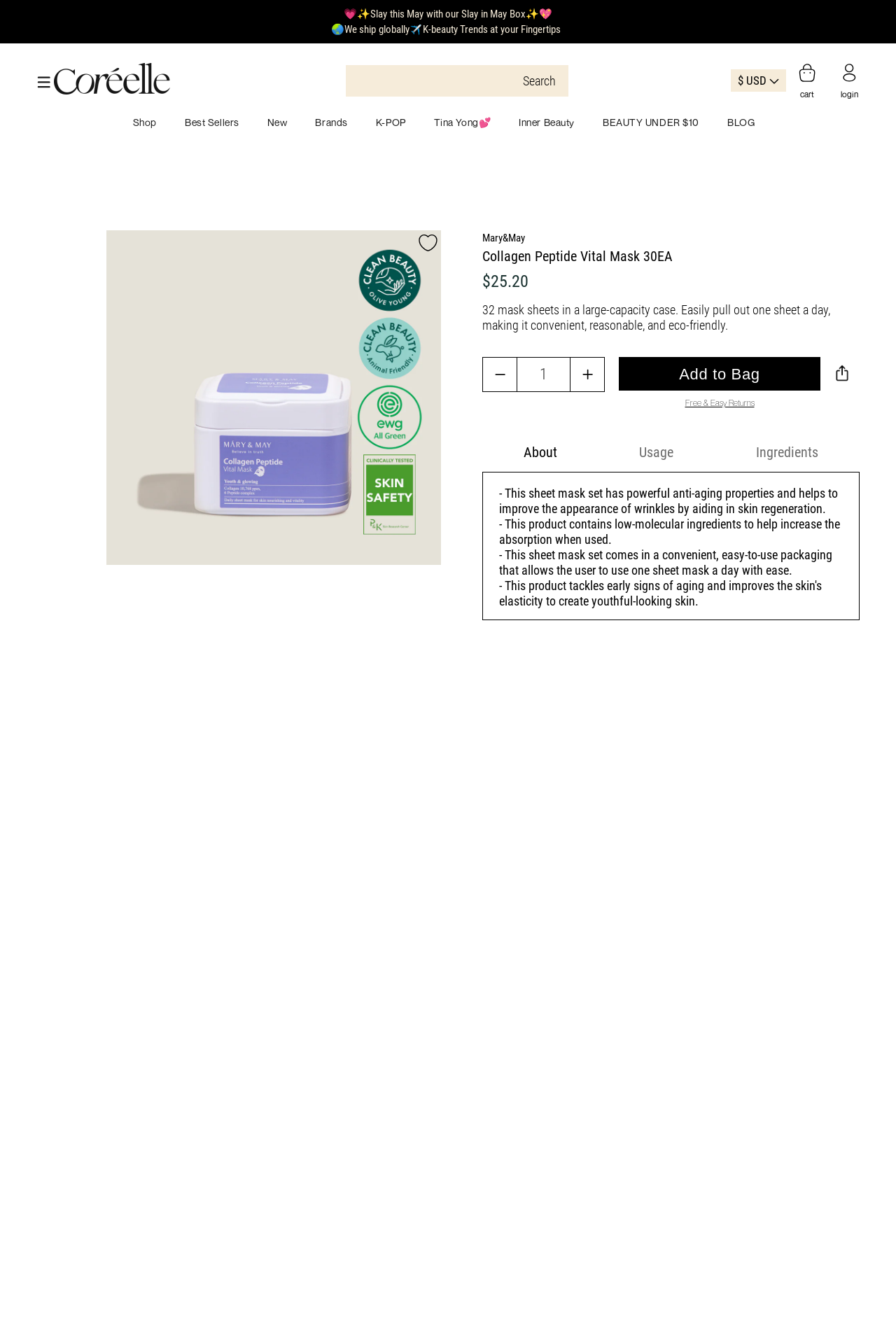Please identify the bounding box coordinates of the area I need to click to accomplish the following instruction: "Search for a product".

[0.386, 0.049, 0.634, 0.072]